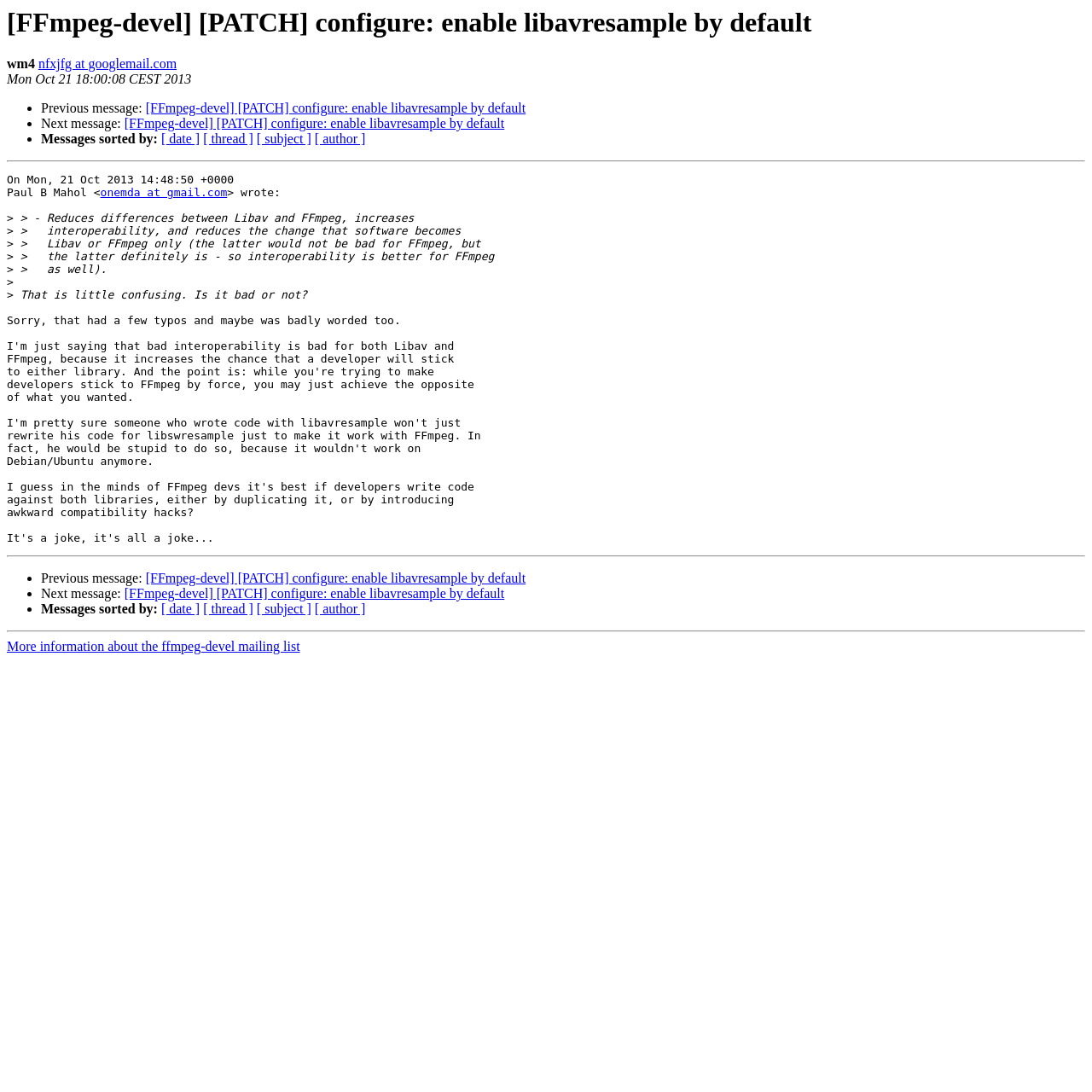Identify the bounding box coordinates of the section to be clicked to complete the task described by the following instruction: "Reply to the author". The coordinates should be four float numbers between 0 and 1, formatted as [left, top, right, bottom].

[0.092, 0.171, 0.208, 0.182]